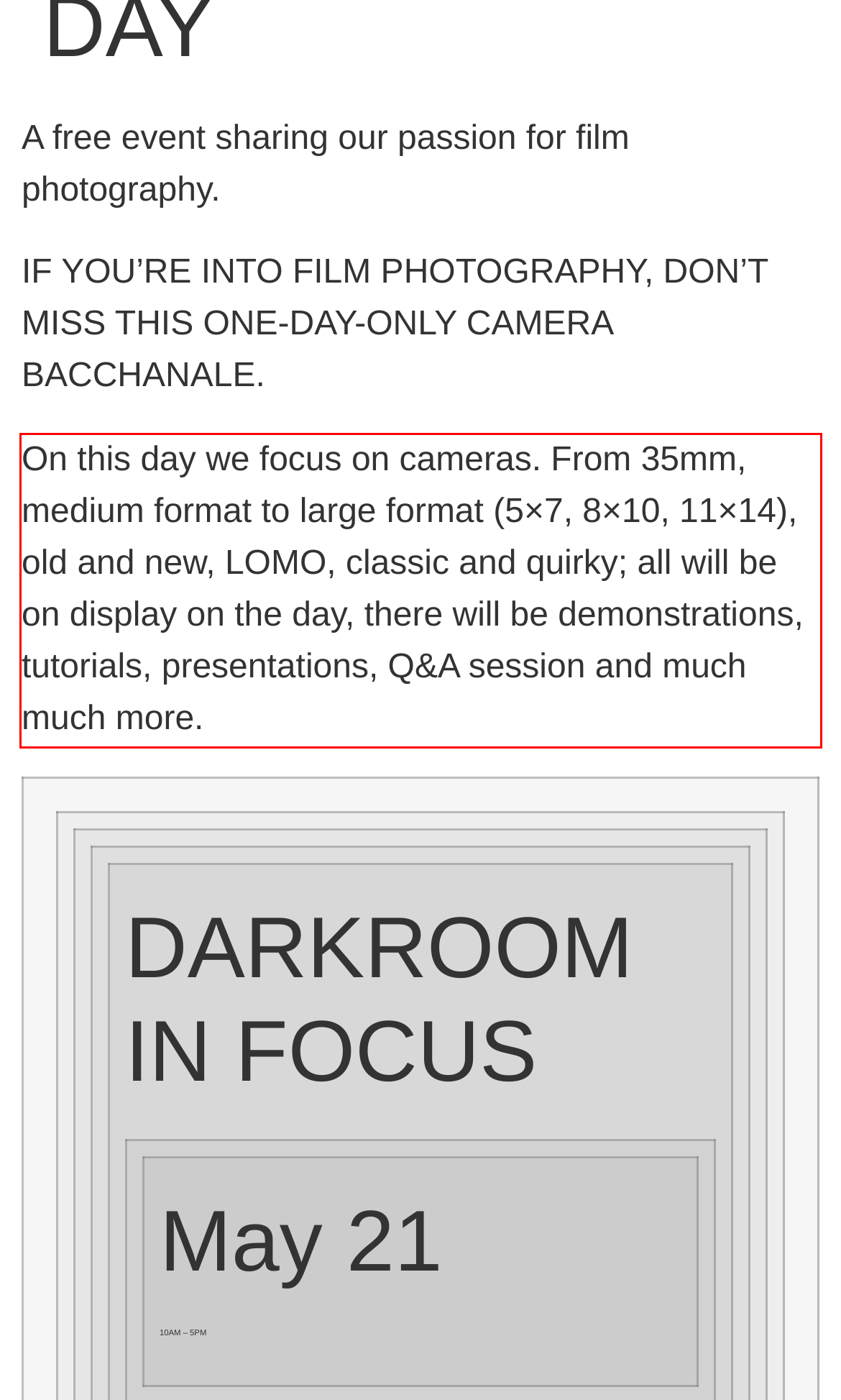Given a webpage screenshot, identify the text inside the red bounding box using OCR and extract it.

On this day we focus on cameras. From 35mm, medium format to large format (5×7, 8×10, 11×14), old and new, LOMO, classic and quirky; all will be on display on the day, there will be demonstrations, tutorials, presentations, Q&A session and much much more.